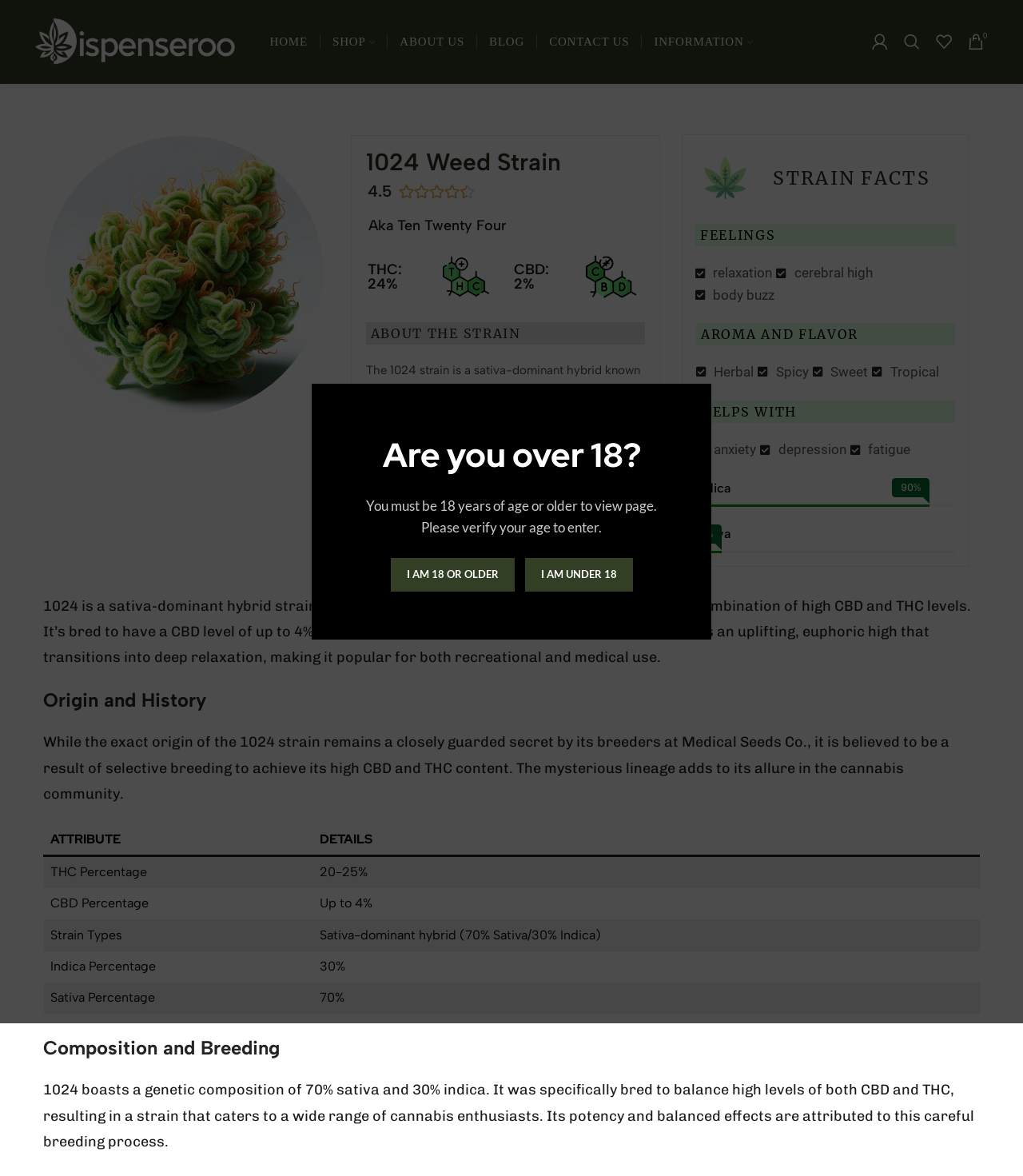What is the CBD level of the 1024 strain?
Please give a detailed and thorough answer to the question, covering all relevant points.

I found the answer by looking at the heading 'CBD: 2%' which is located below the heading '1024 Weed Strain'.